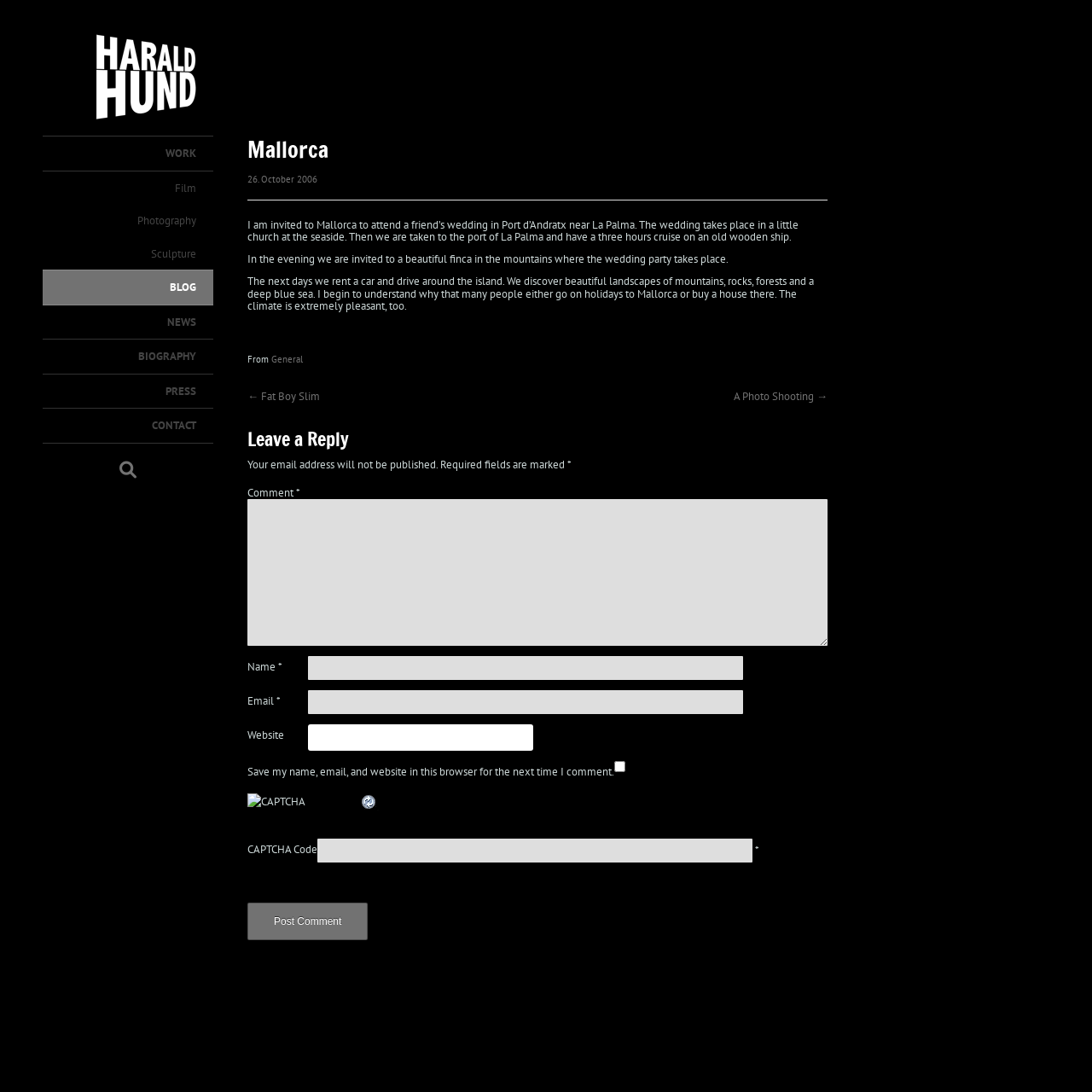Pinpoint the bounding box coordinates of the area that should be clicked to complete the following instruction: "Leave a comment". The coordinates must be given as four float numbers between 0 and 1, i.e., [left, top, right, bottom].

[0.227, 0.444, 0.271, 0.457]